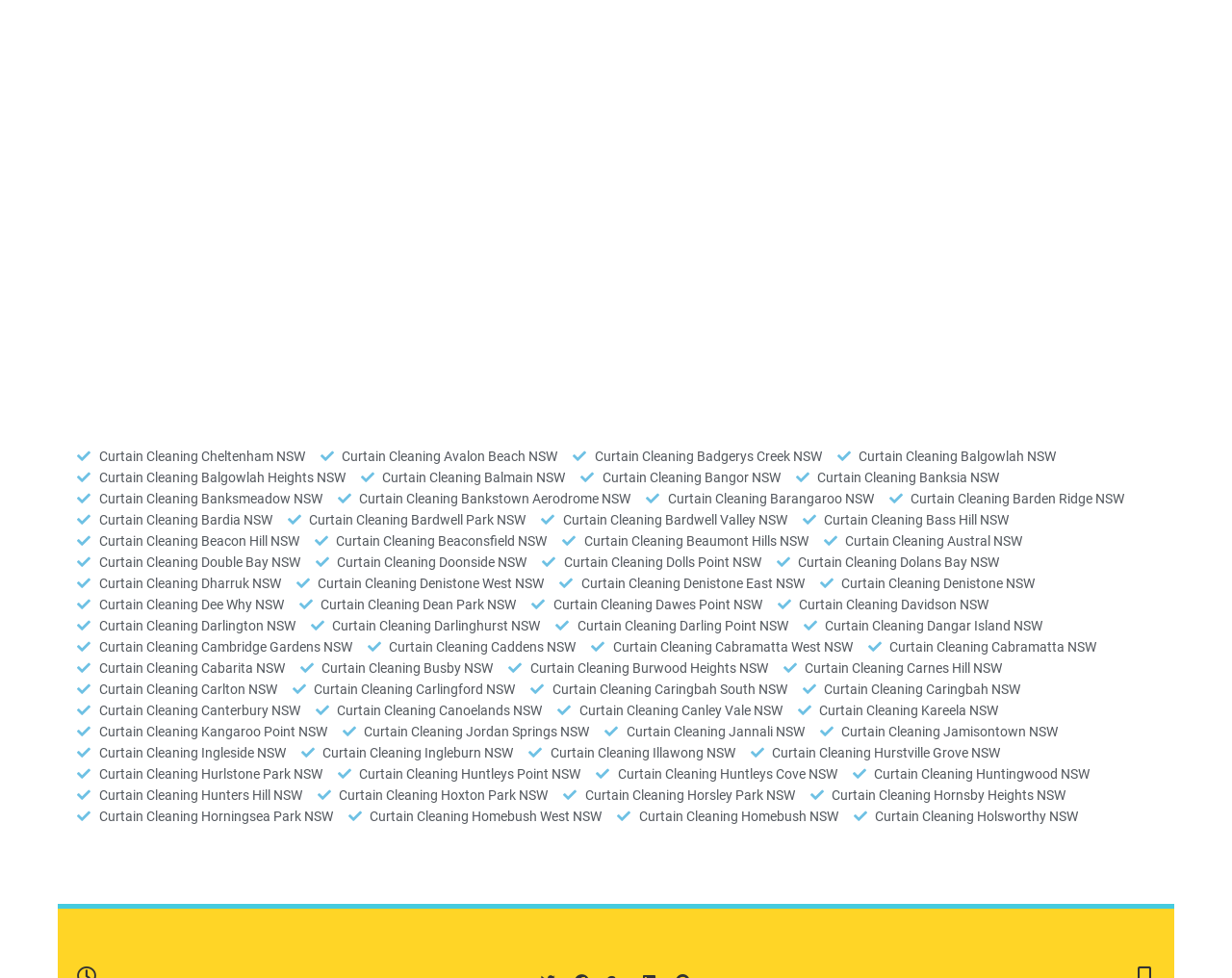Please determine the bounding box coordinates of the element to click on in order to accomplish the following task: "View Curtain Cleaning Avalon Beach NSW". Ensure the coordinates are four float numbers ranging from 0 to 1, i.e., [left, top, right, bottom].

[0.26, 0.456, 0.452, 0.478]